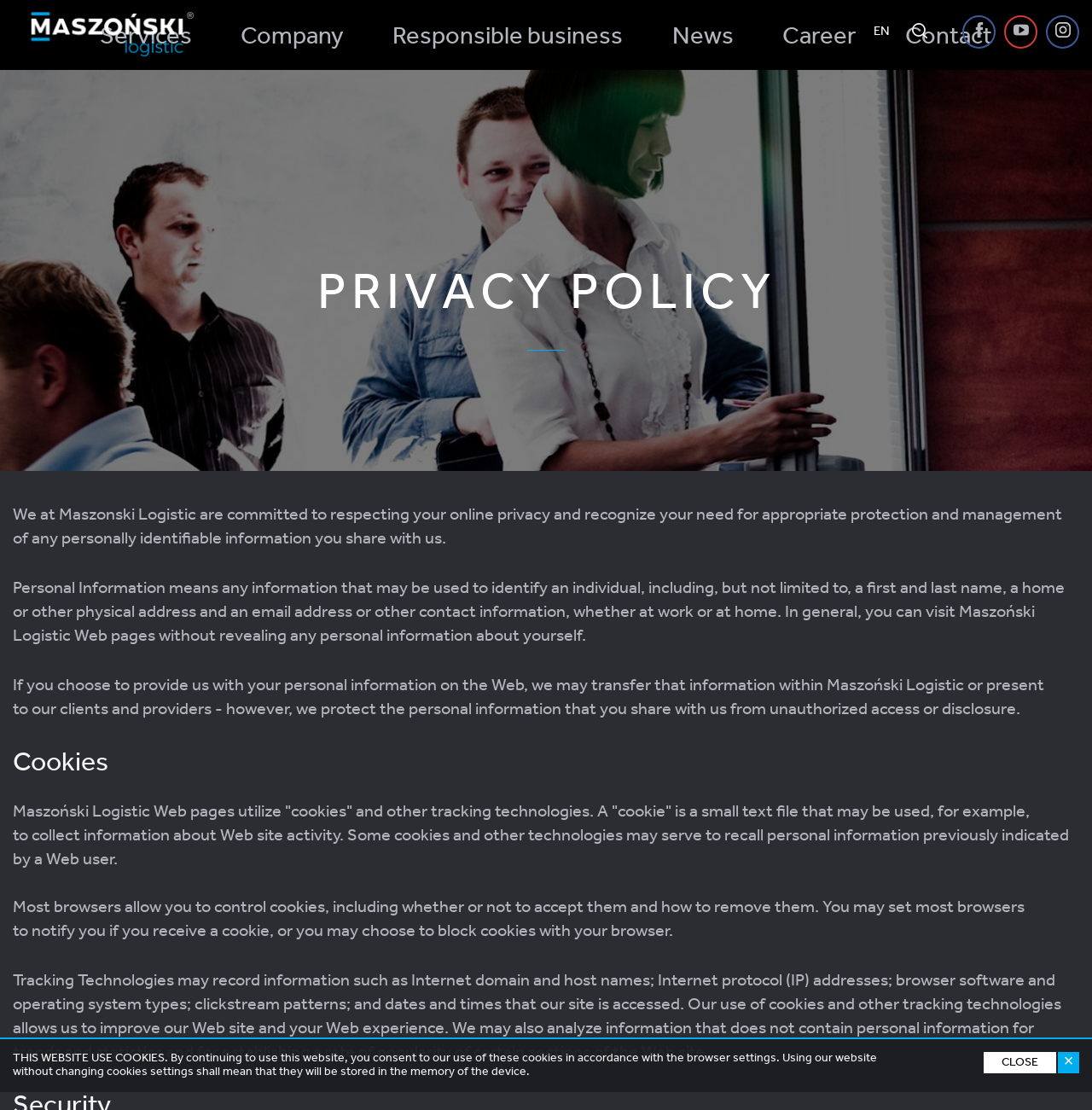Find the bounding box coordinates of the element to click in order to complete this instruction: "Click the Maszoński Logistic GmbH logo". The bounding box coordinates must be four float numbers between 0 and 1, denoted as [left, top, right, bottom].

[0.018, 0.008, 0.183, 0.054]